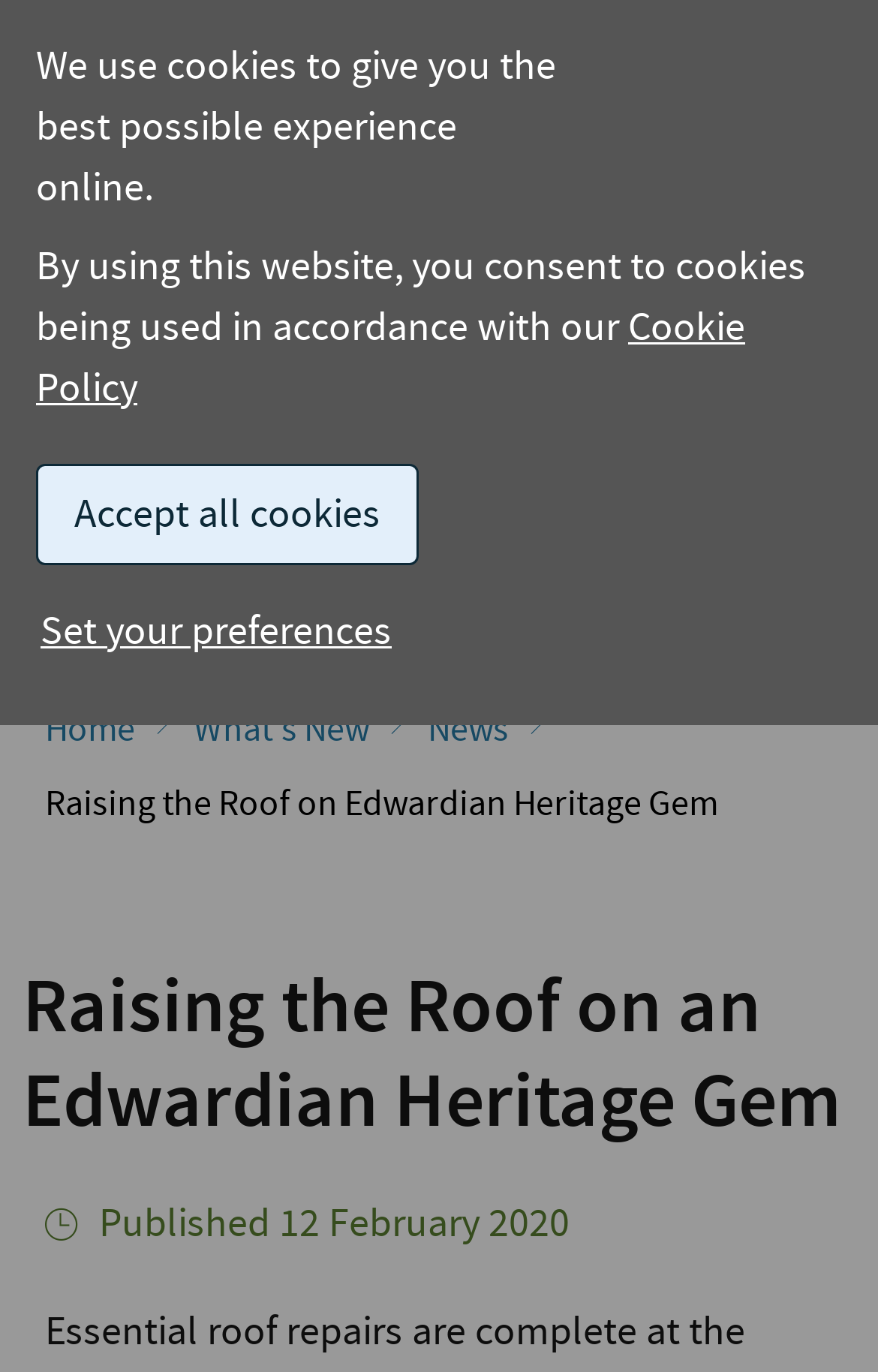Please mark the bounding box coordinates of the area that should be clicked to carry out the instruction: "View image details".

[0.75, 0.38, 0.863, 0.452]